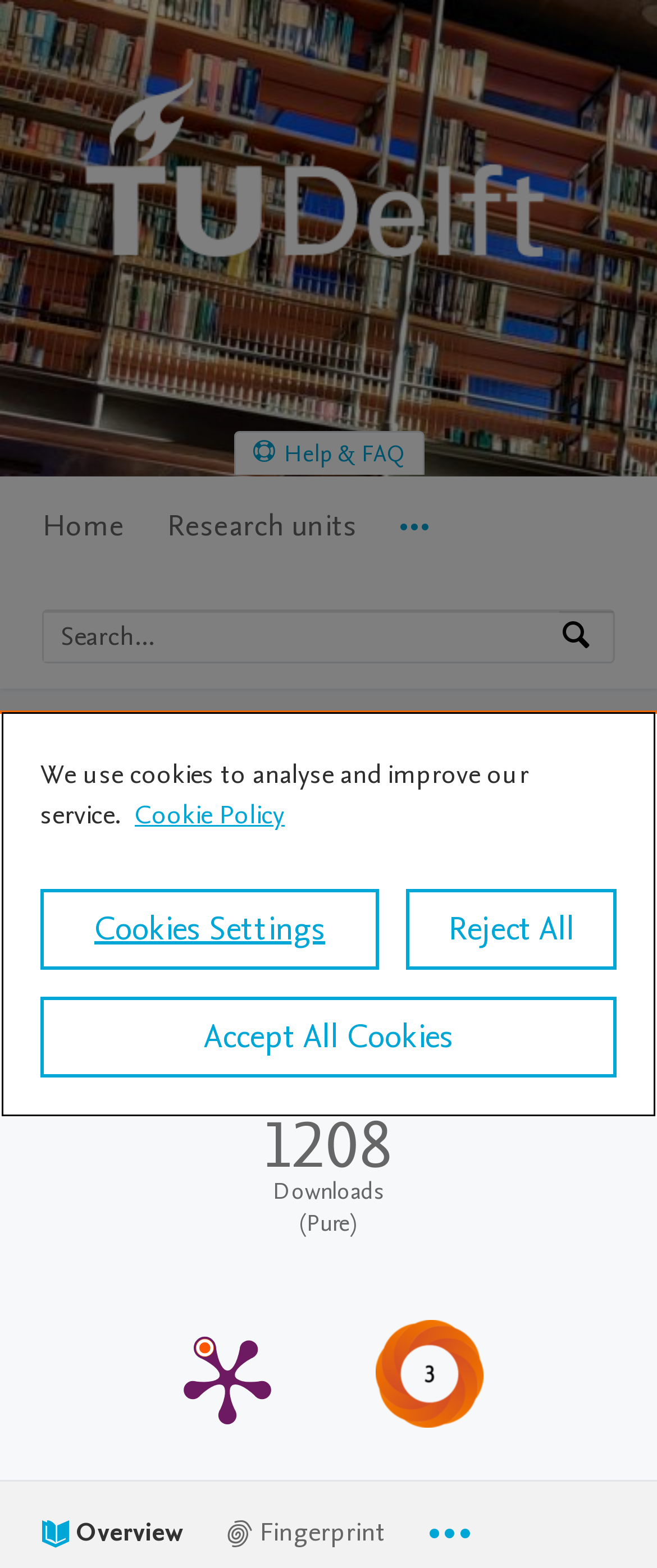Identify the bounding box coordinates for the UI element described by the following text: "0More". Provide the coordinates as four float numbers between 0 and 1, in the format [left, top, right, bottom].

[0.608, 0.303, 0.654, 0.373]